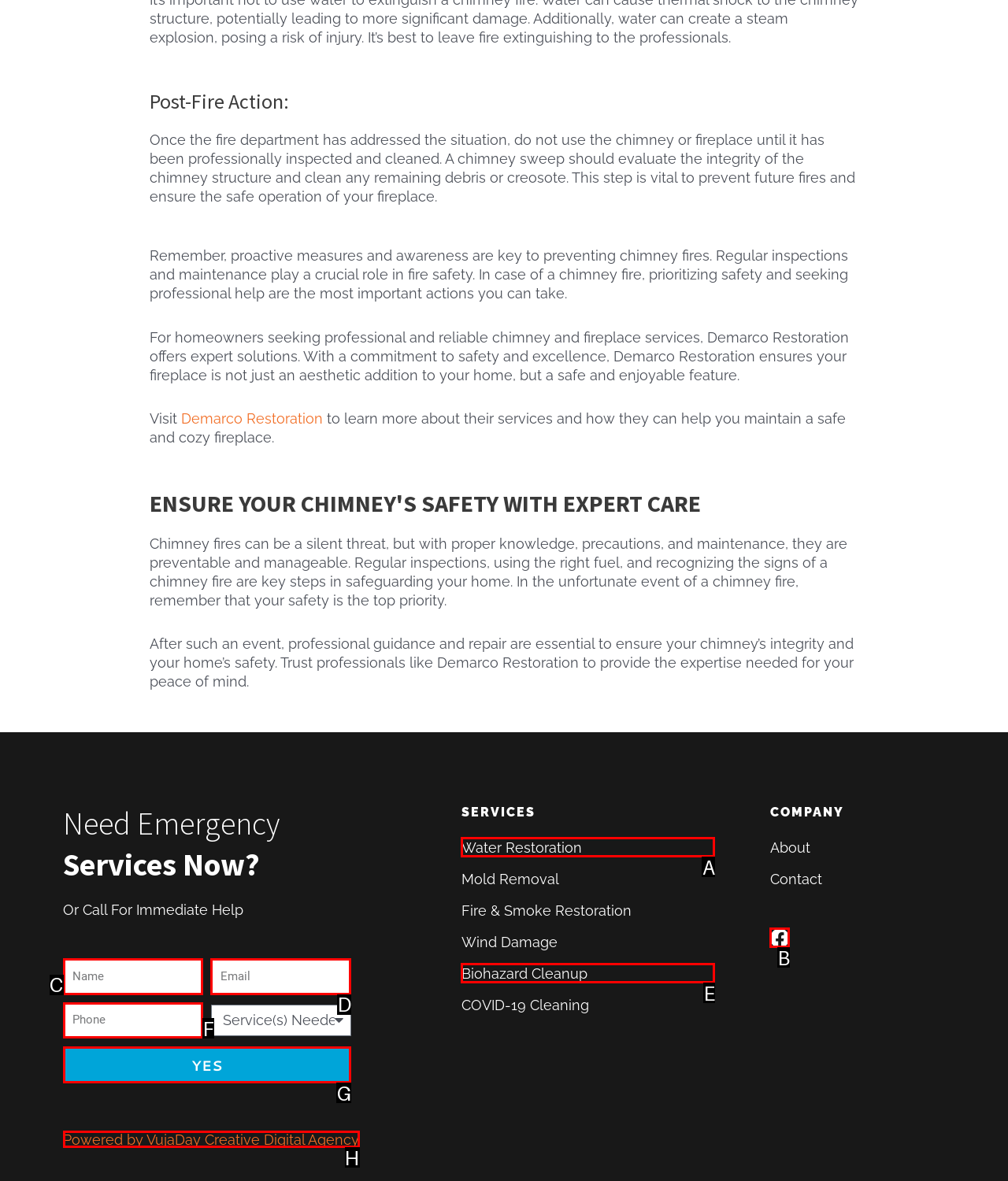Using the provided description: a carpenter & joiner, select the most fitting option and return its letter directly from the choices.

None